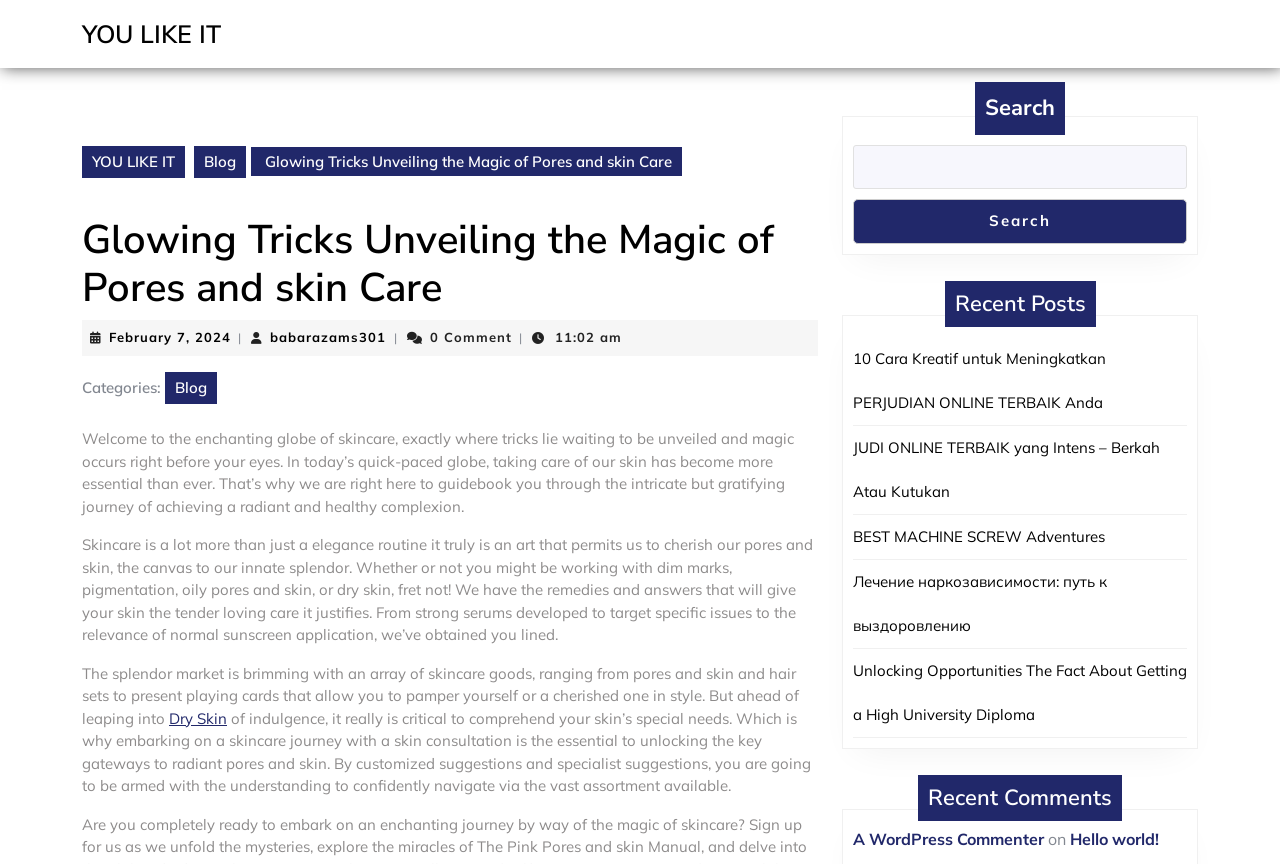Extract the main heading from the webpage content.

Glowing Tricks Unveiling the Magic of Pores and skin Care